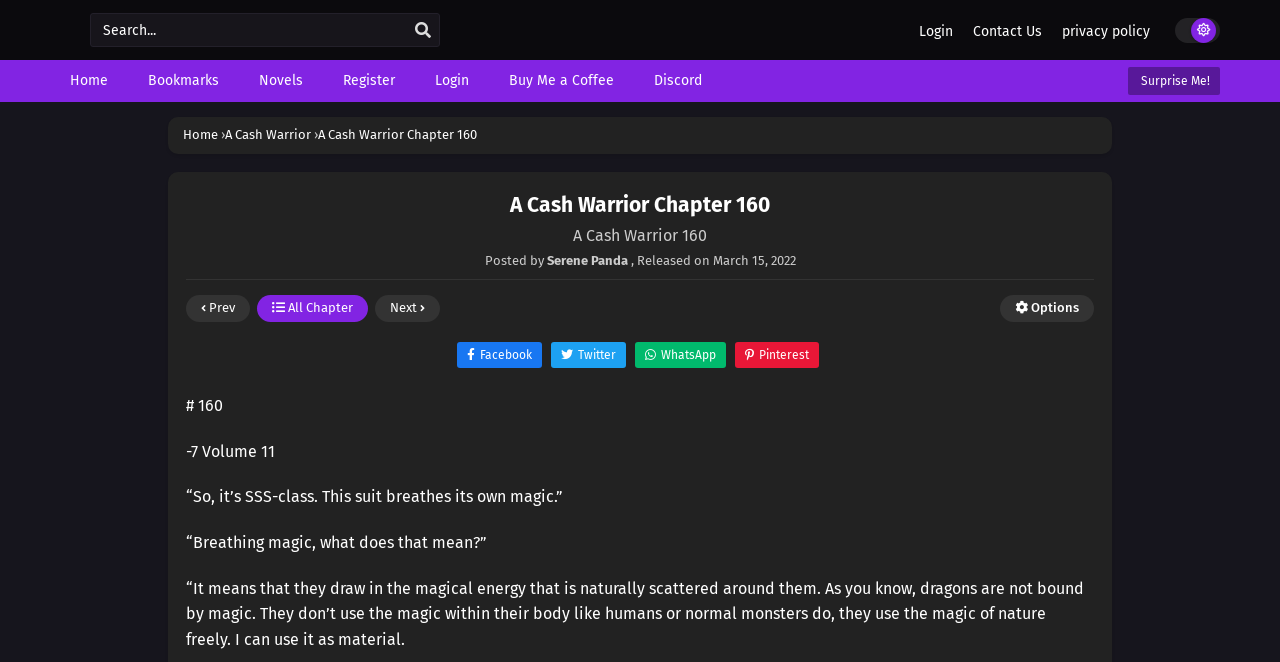Please give a succinct answer using a single word or phrase:
What is the name of the novel?

A Cash Warrior